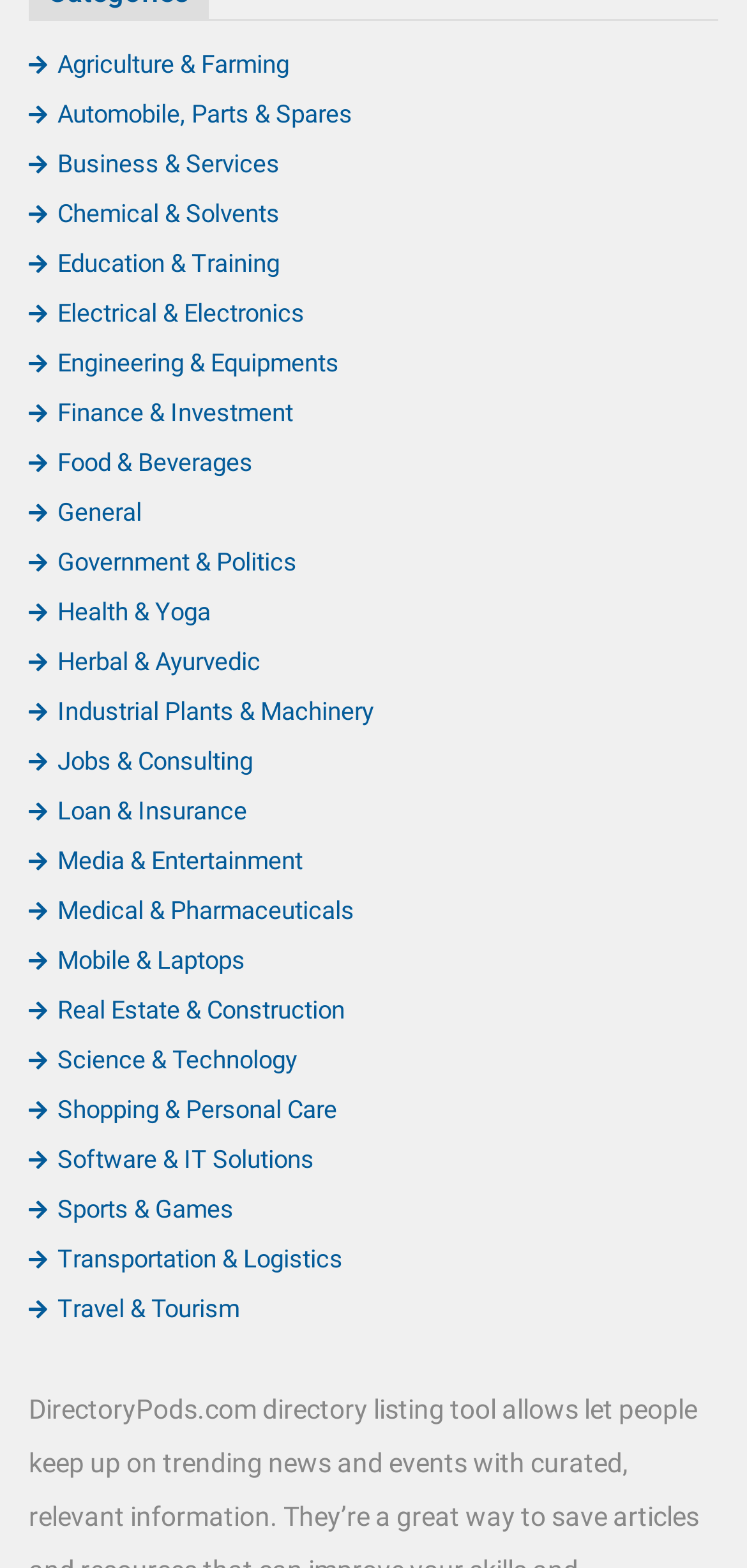Determine the coordinates of the bounding box that should be clicked to complete the instruction: "Explore Business & Services". The coordinates should be represented by four float numbers between 0 and 1: [left, top, right, bottom].

[0.038, 0.096, 0.374, 0.114]